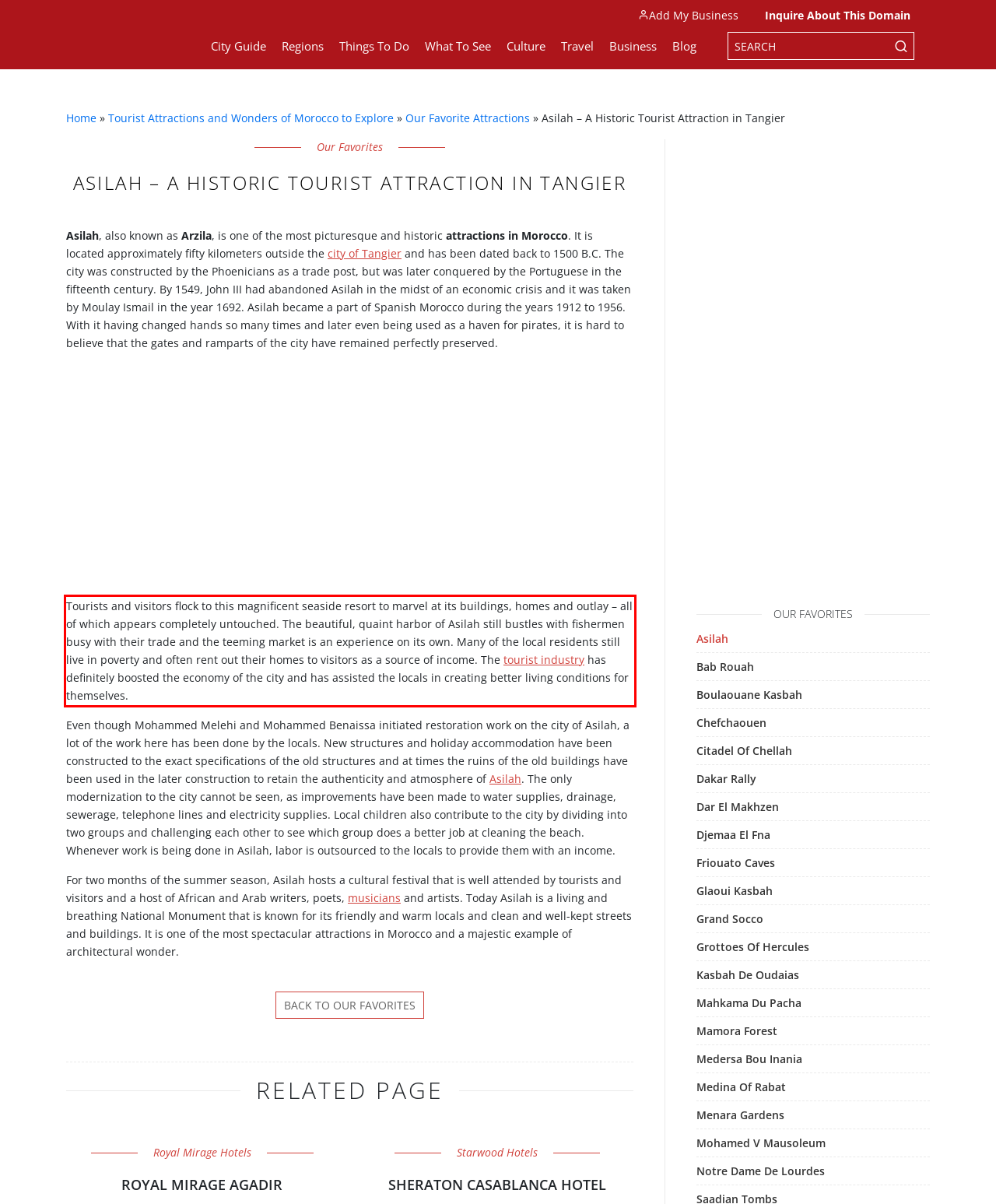Please identify the text within the red rectangular bounding box in the provided webpage screenshot.

Tourists and visitors flock to this magnificent seaside resort to marvel at its buildings, homes and outlay – all of which appears completely untouched. The beautiful, quaint harbor of Asilah still bustles with fishermen busy with their trade and the teeming market is an experience on its own. Many of the local residents still live in poverty and often rent out their homes to visitors as a source of income. The tourist industry has definitely boosted the economy of the city and has assisted the locals in creating better living conditions for themselves.